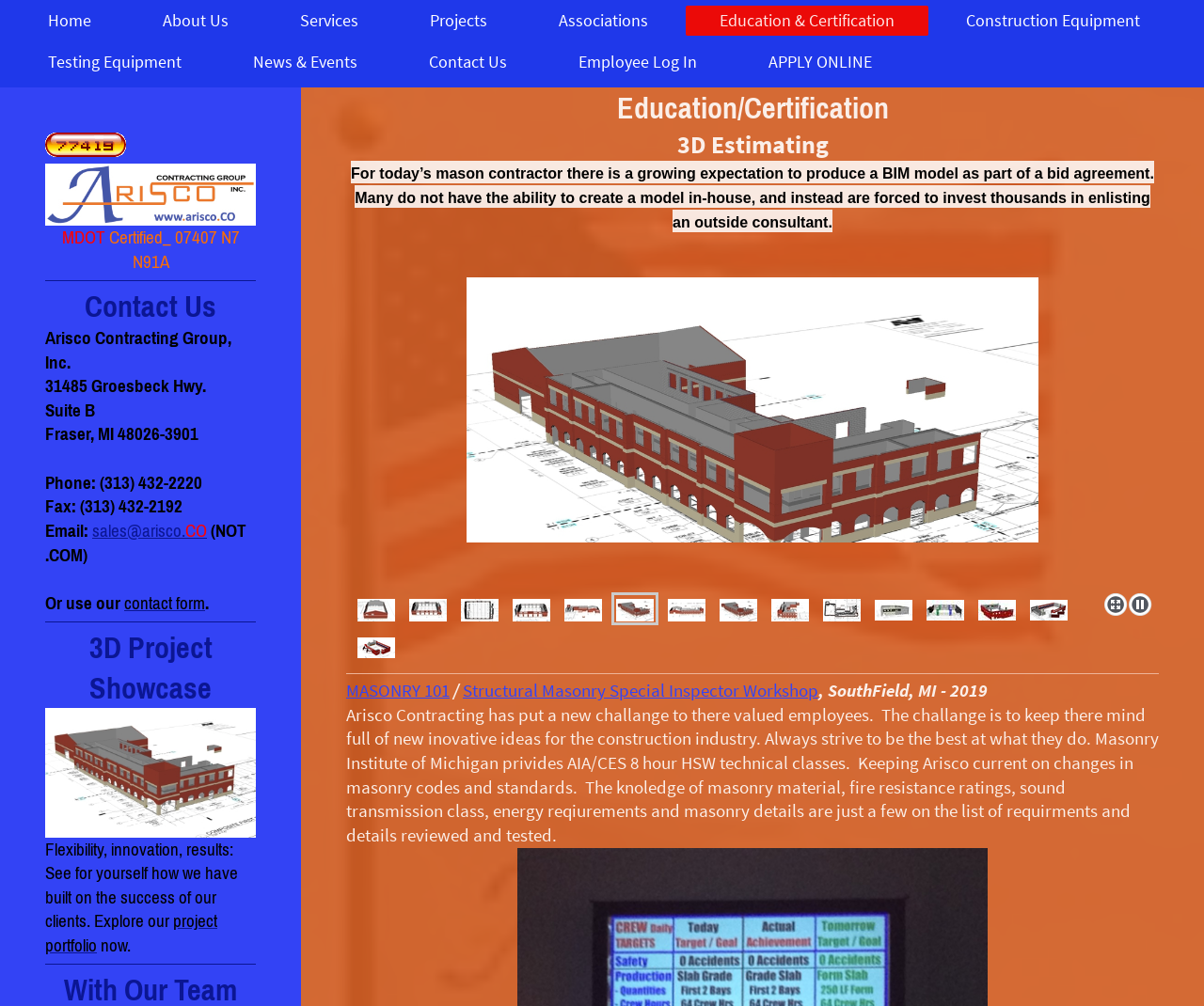Respond with a single word or phrase for the following question: 
What is the topic of the 3D Estimating section?

BIM model